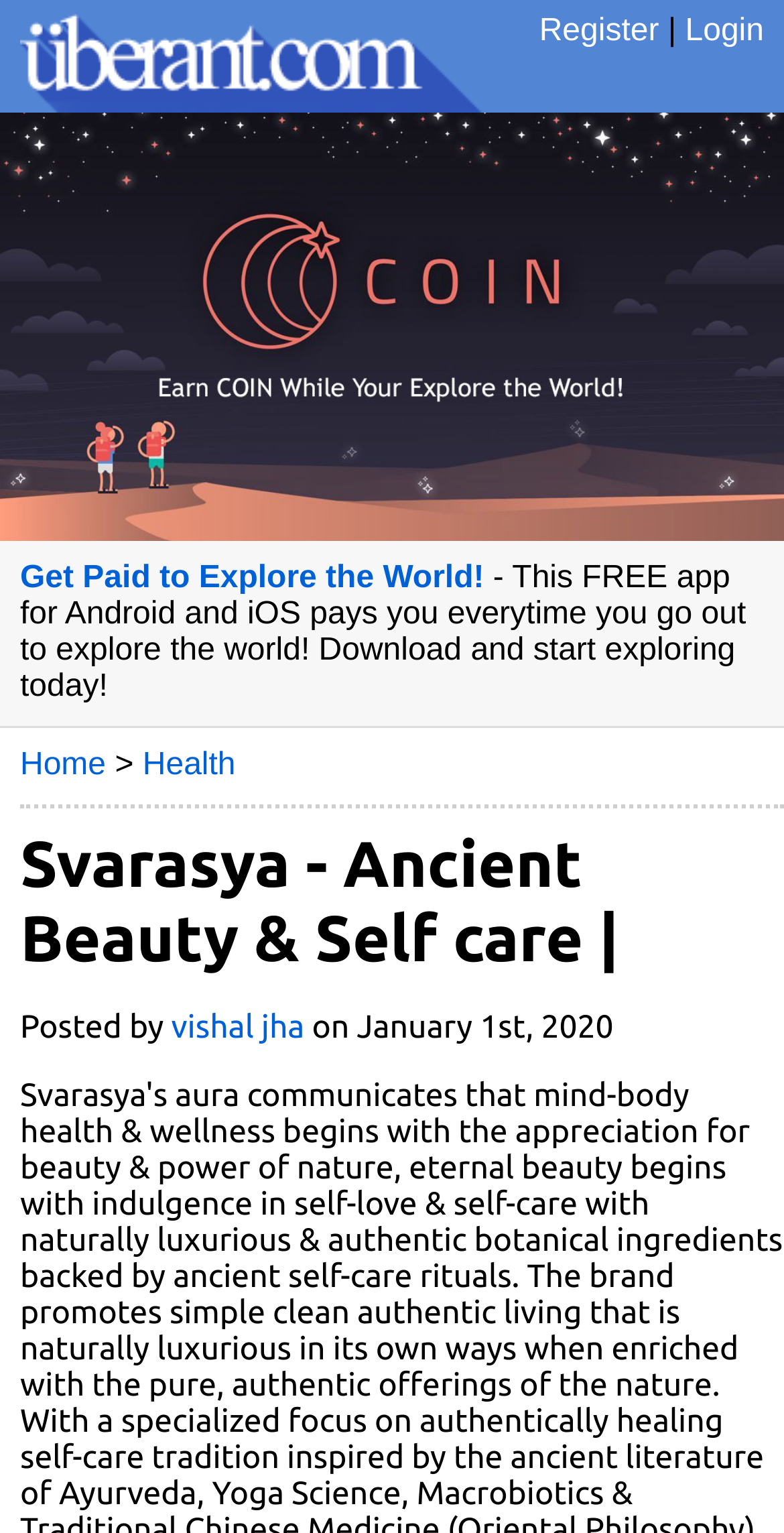Identify the bounding box coordinates of the clickable region necessary to fulfill the following instruction: "View health related content". The bounding box coordinates should be four float numbers between 0 and 1, i.e., [left, top, right, bottom].

[0.182, 0.488, 0.3, 0.511]